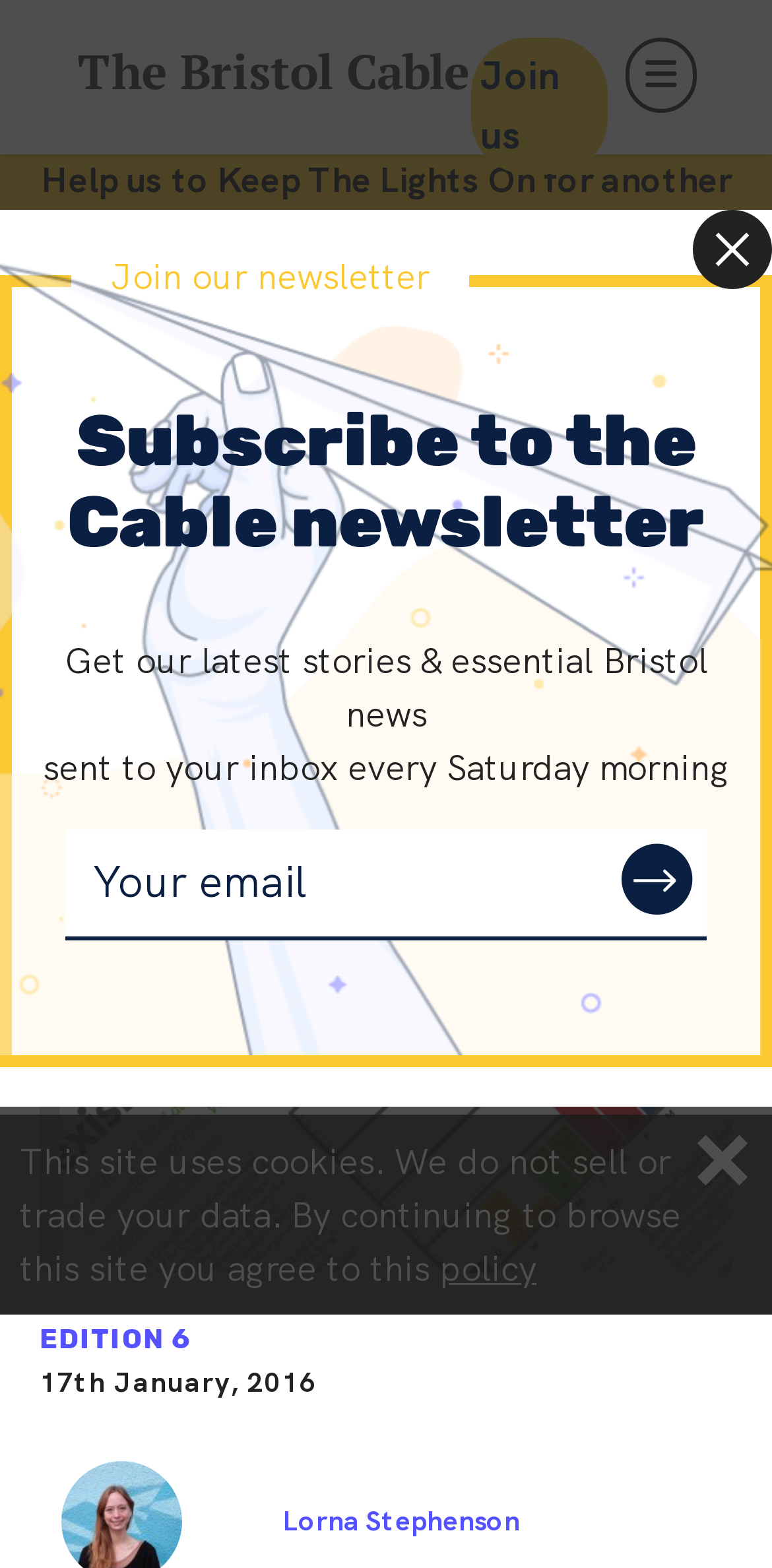Identify the bounding box coordinates of the specific part of the webpage to click to complete this instruction: "Click the 'EDITION 6' link".

[0.051, 0.843, 0.247, 0.865]